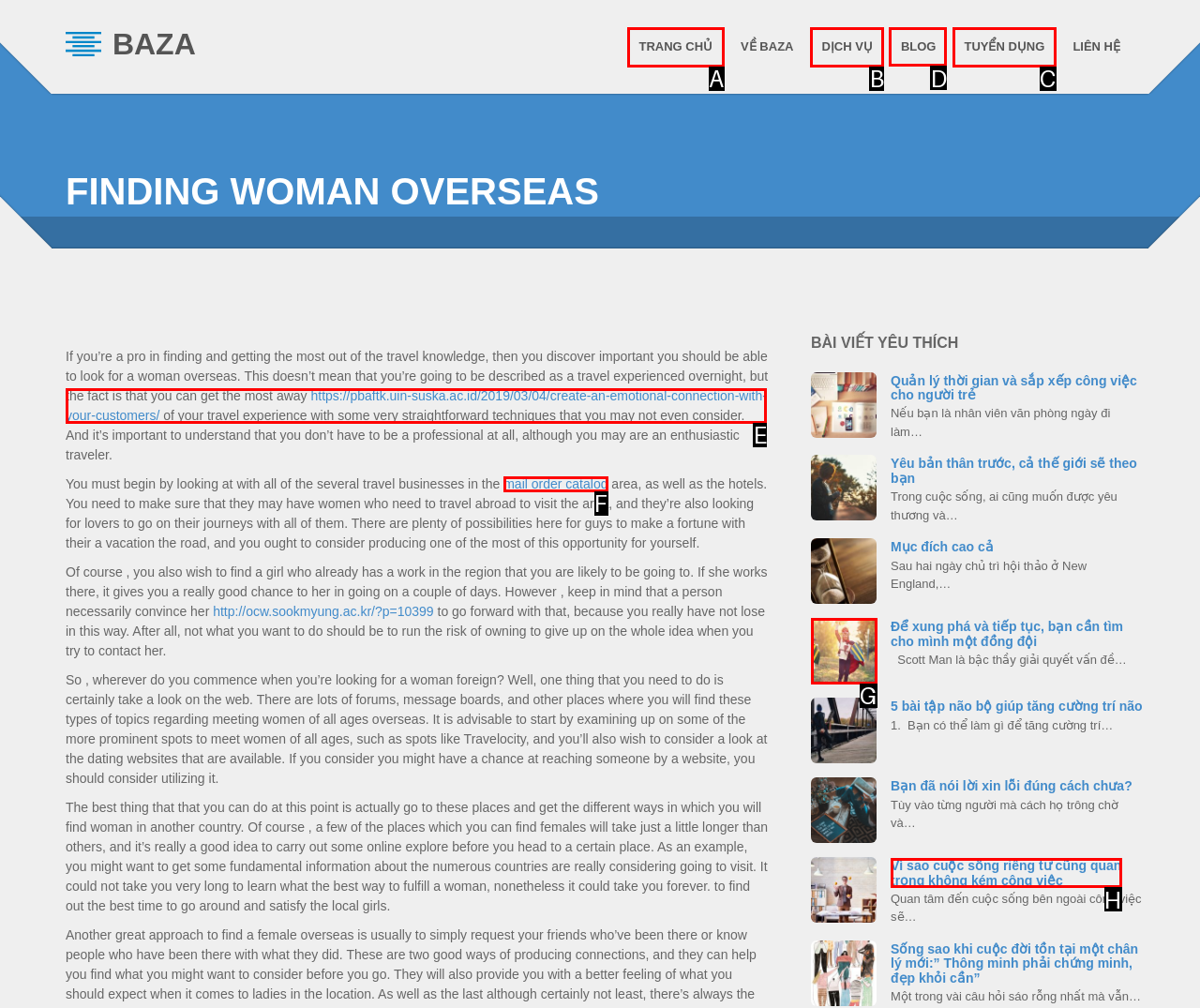What is the letter of the UI element you should click to Visit the 'BLOG' page? Provide the letter directly.

D